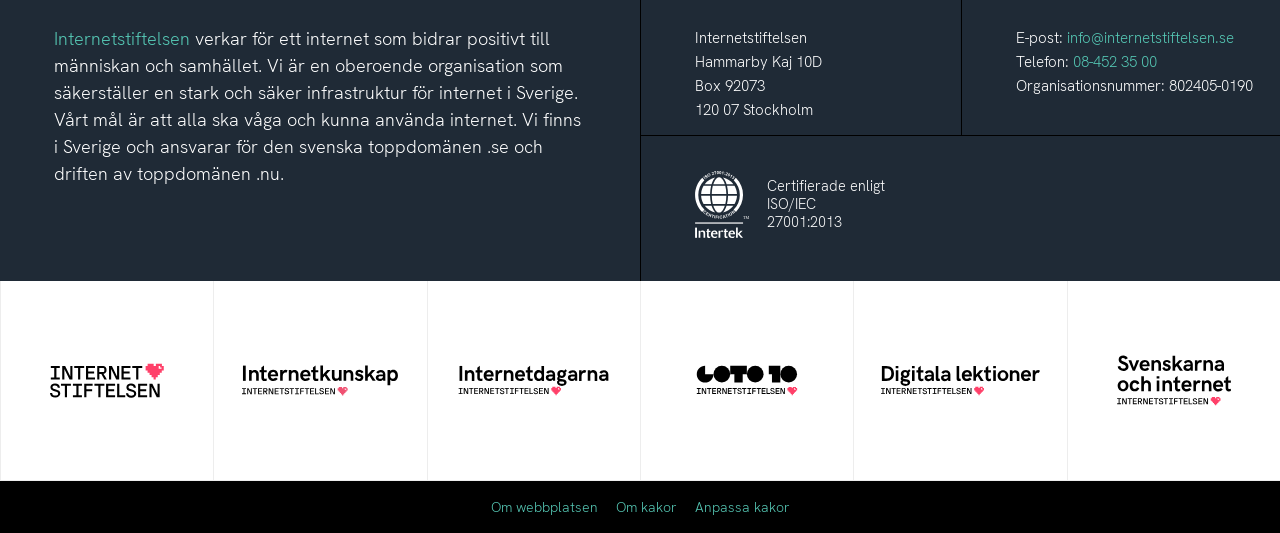Answer the question below using just one word or a short phrase: 
What is the purpose of Goto 10?

A start- and meeting place for internet-related issues